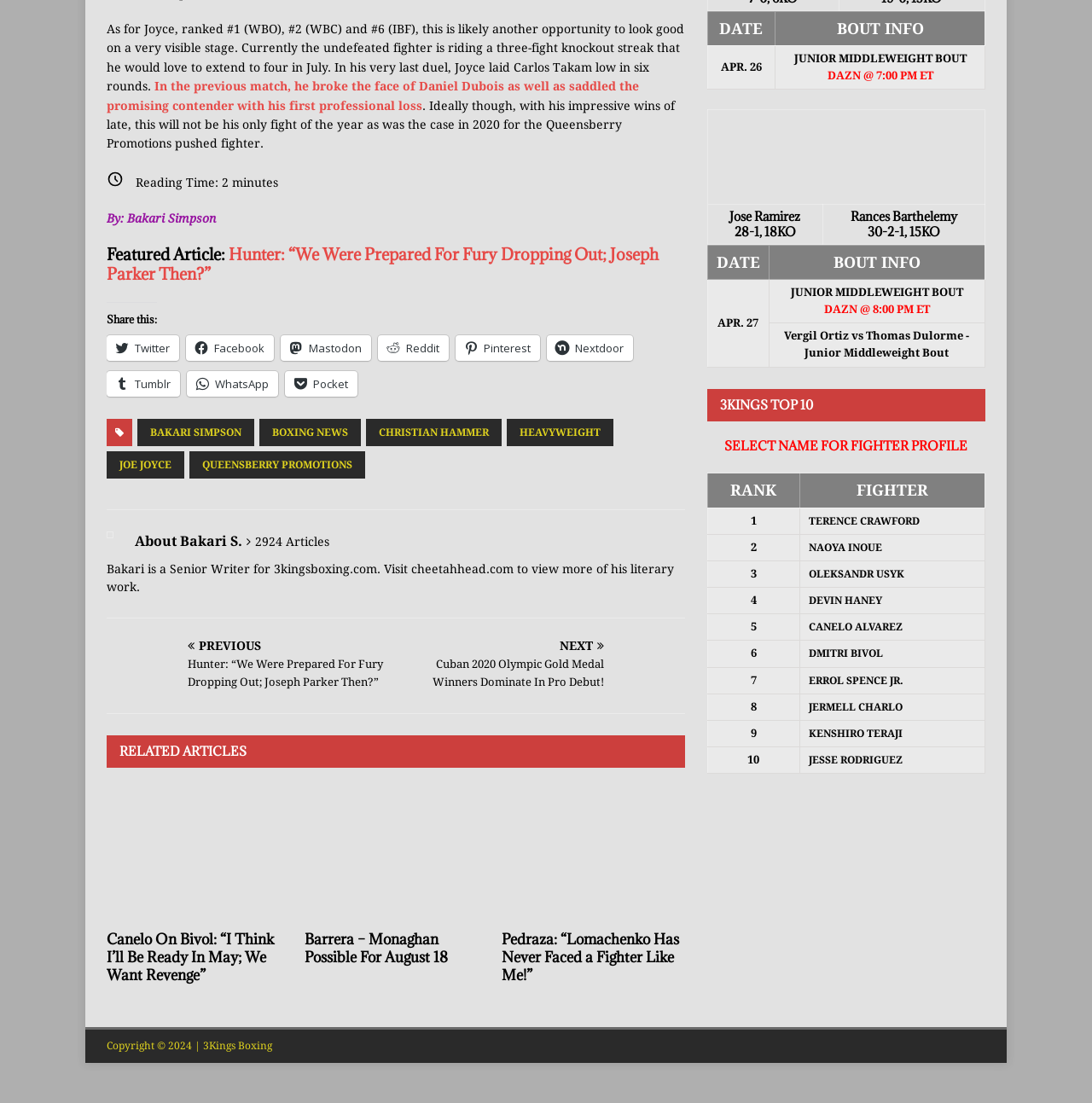Using a single word or phrase, answer the following question: 
How many related articles are there?

3